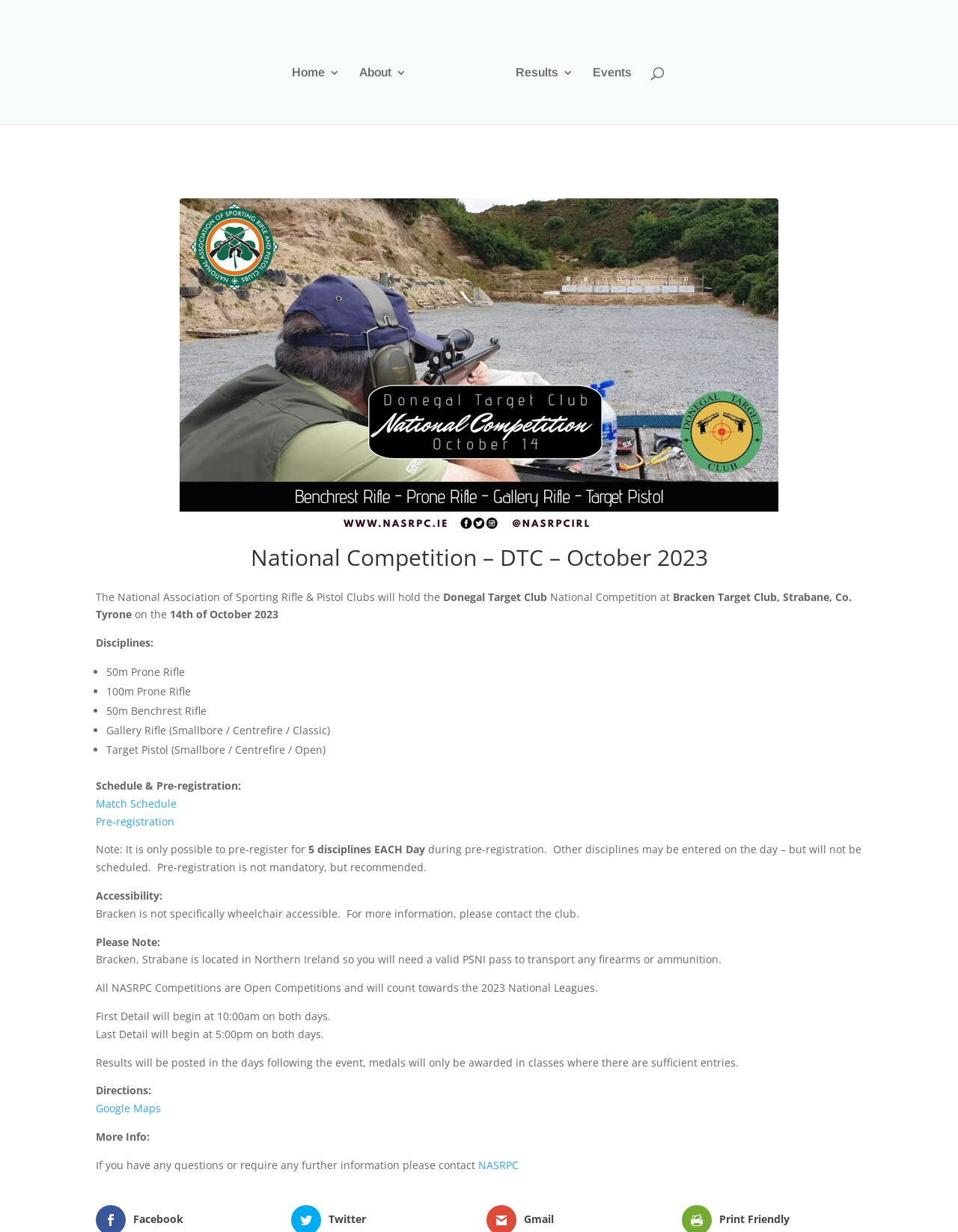Produce an extensive caption that describes everything on the webpage.

The webpage is about the National Competition organized by the National Association of Sporting Rifle & Pistol Clubs (NASRPC) to be held at the Donegal Target Club, Bracken, Strabane, Co. Tyrone on October 14th, 2023. 

At the top of the page, there are five navigation links: "Home 3", "About 3", "NASRPC" (accompanied by an image), "Results 3", and "Events". 

Below the navigation links, there is a large image taking up most of the width of the page. 

The main content of the page is divided into sections. The first section announces the National Competition, providing details about the event, including the location and date. 

The second section lists the disciplines that will be featured in the competition, including 50m Prone Rifle, 100m Prone Rifle, 50m Benchrest Rifle, and others. 

The third section provides information about the schedule and pre-registration process, including links to the match schedule and pre-registration. 

The fourth section notes that the venue, Bracken, is not wheelchair accessible and provides additional information about transporting firearms and ammunition to the event. 

The fifth section provides general information about the competition, including the start and end times, the posting of results, and the awarding of medals. 

Finally, there are links to directions to the venue using Google Maps and a contact link for further information.